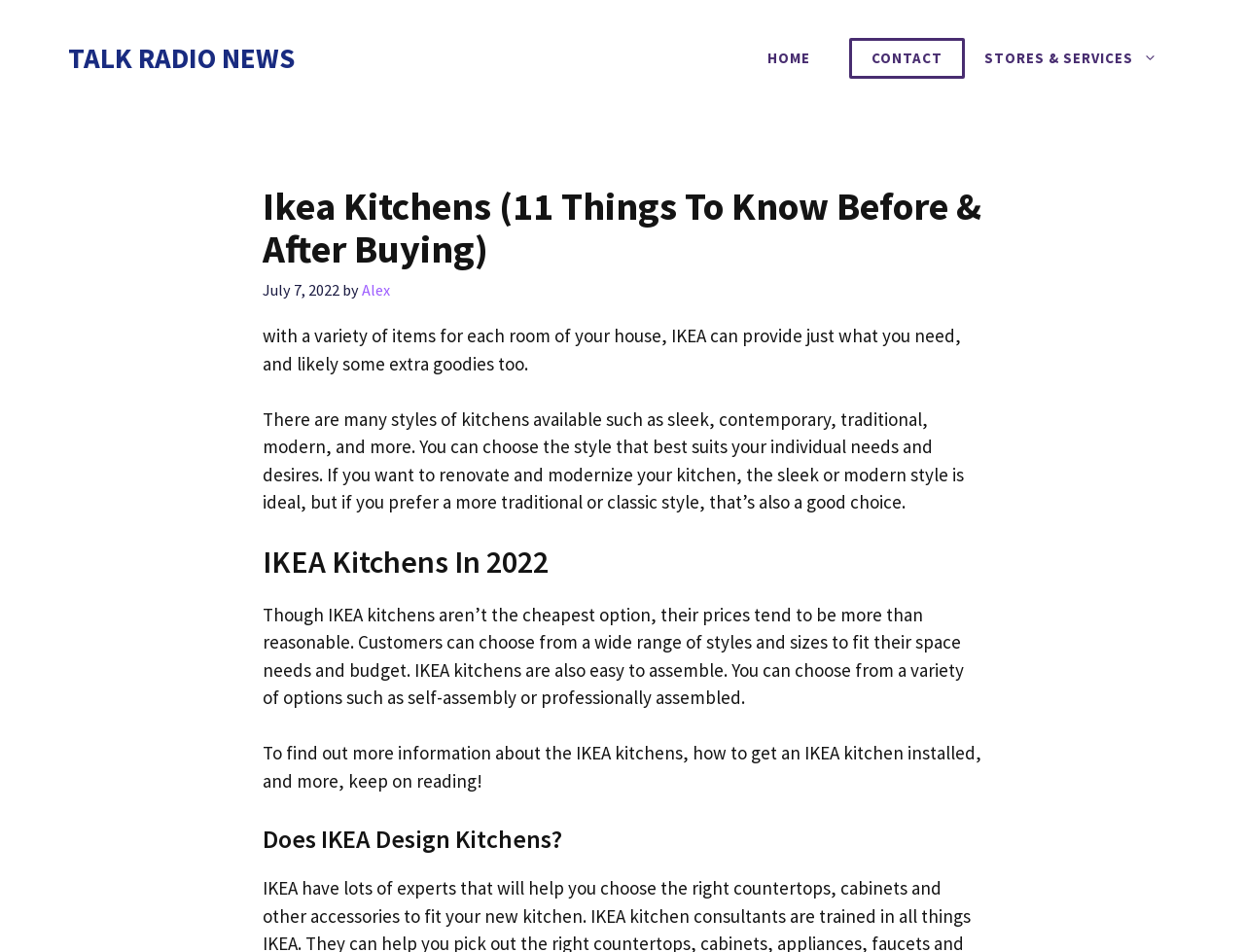Identify the bounding box coordinates for the UI element mentioned here: "Stores & Services". Provide the coordinates as four float values between 0 and 1, i.e., [left, top, right, bottom].

[0.775, 0.031, 0.945, 0.092]